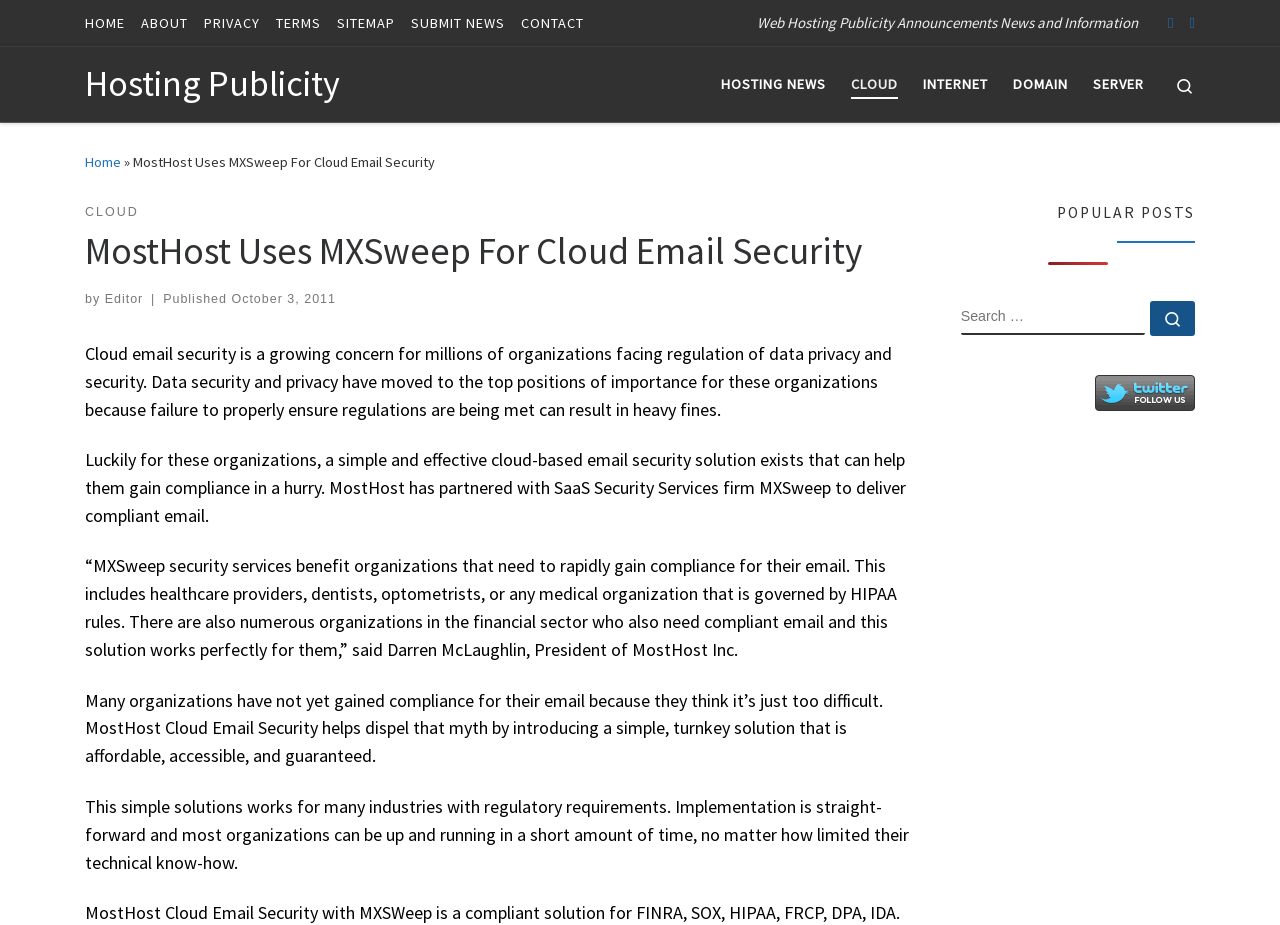Locate the coordinates of the bounding box for the clickable region that fulfills this instruction: "Search for something".

[0.905, 0.058, 0.945, 0.124]